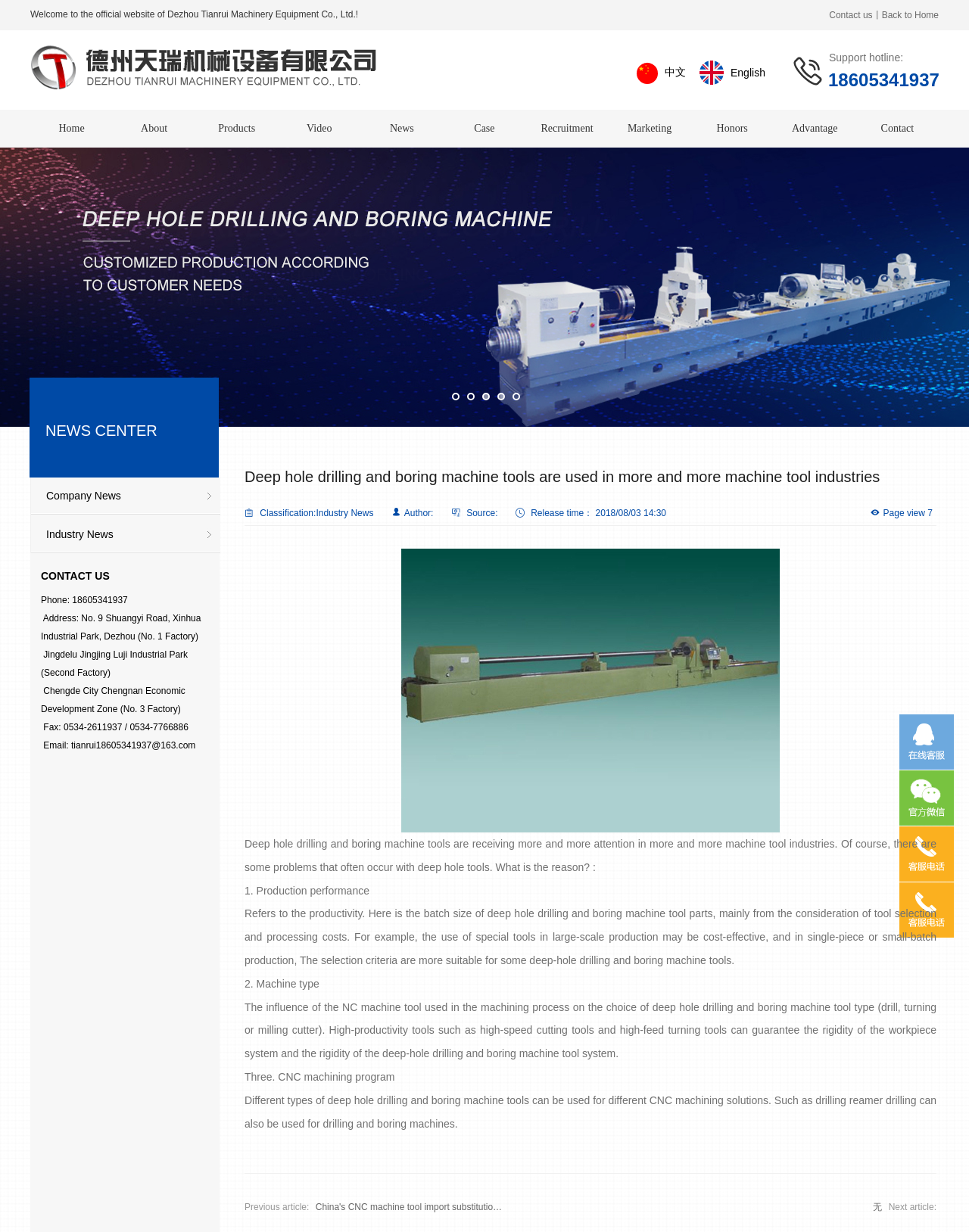What is the topic of the article? Based on the screenshot, please respond with a single word or phrase.

Deep hole drilling and boring machine tools